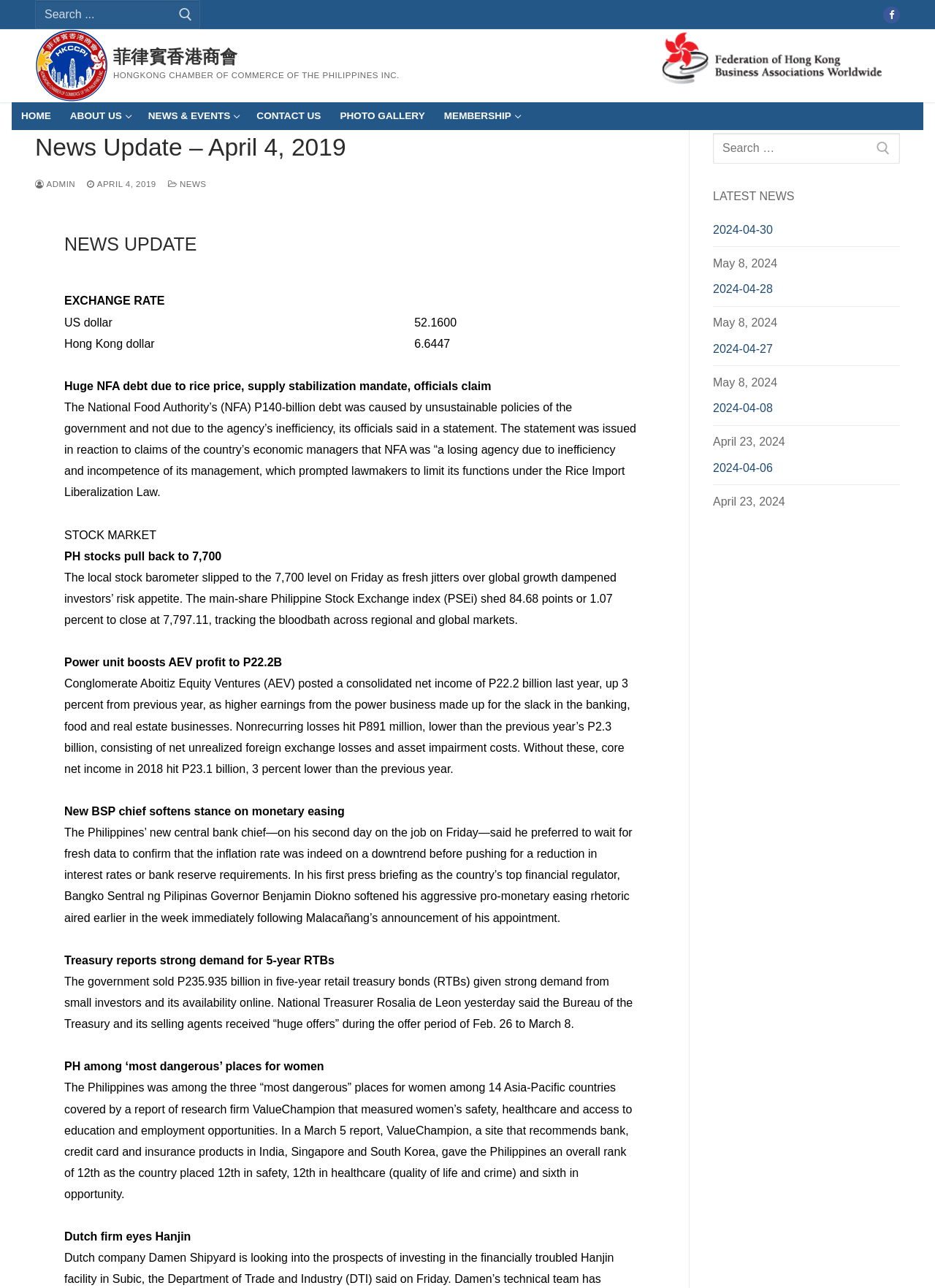Provide the bounding box coordinates in the format (top-left x, top-left y, bottom-right x, bottom-right y). All values are floating point numbers between 0 and 1. Determine the bounding box coordinate of the UI element described as: title="Facebook"

[0.944, 0.005, 0.962, 0.018]